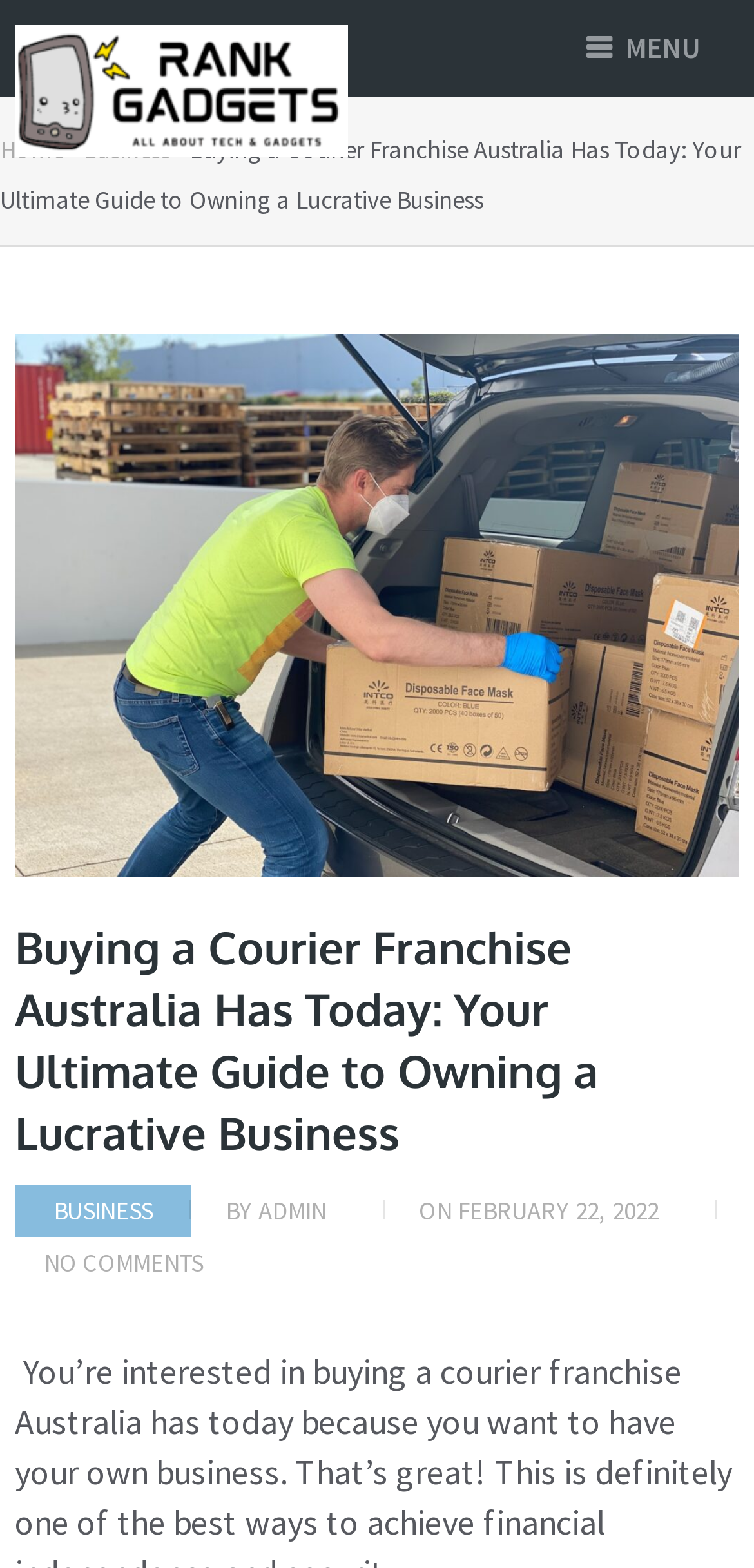Observe the image and answer the following question in detail: What is the name of the website?

The name of the website can be found in the top-left corner of the webpage, where it says 'Rank Gadgets' in a logo format.